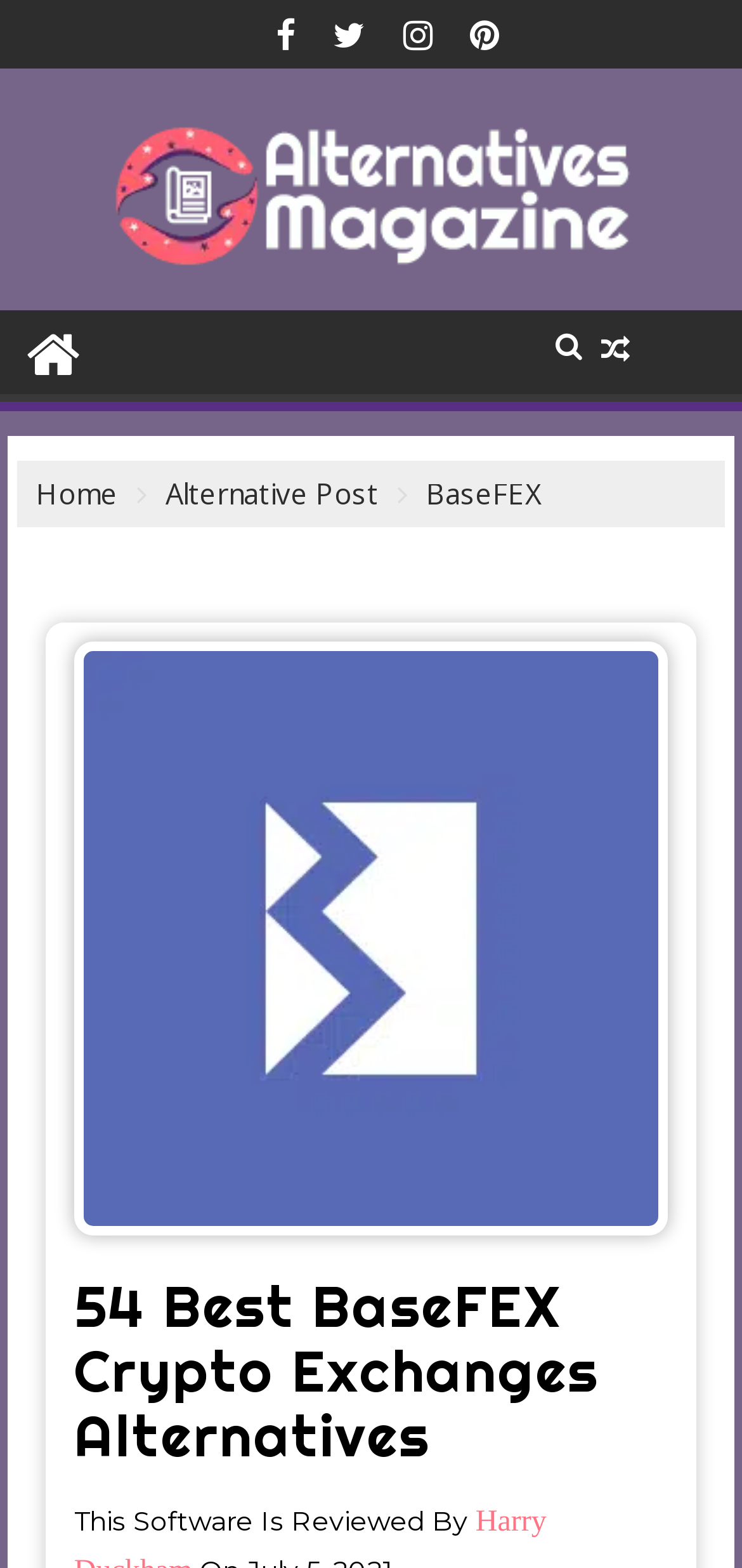Given the element description: "alt="Alternatives Magazine"", predict the bounding box coordinates of this UI element. The coordinates must be four float numbers between 0 and 1, given as [left, top, right, bottom].

[0.149, 0.062, 0.851, 0.172]